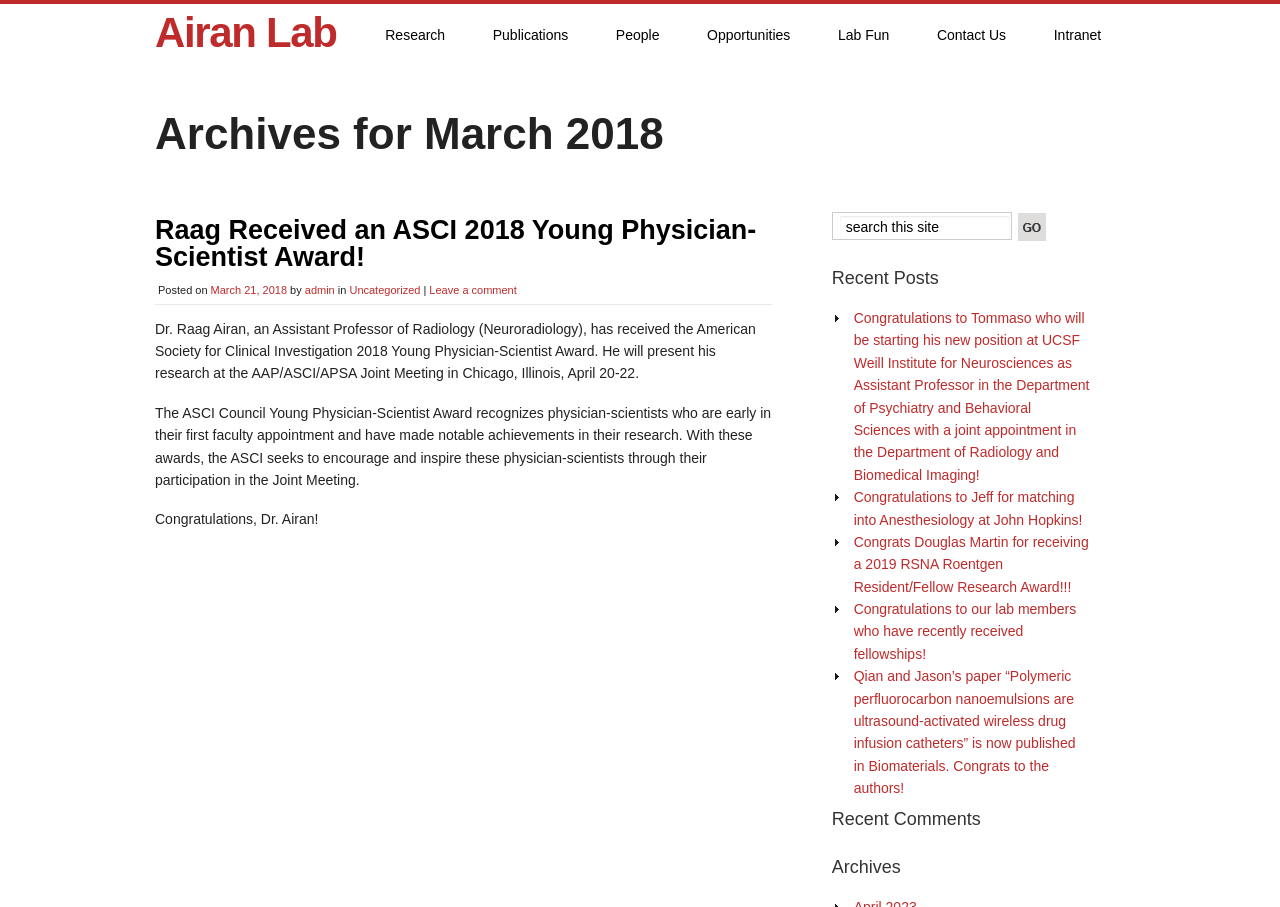What is the award received by Dr. Raag Airan?
From the image, provide a succinct answer in one word or a short phrase.

ASCI 2018 Young Physician-Scientist Award